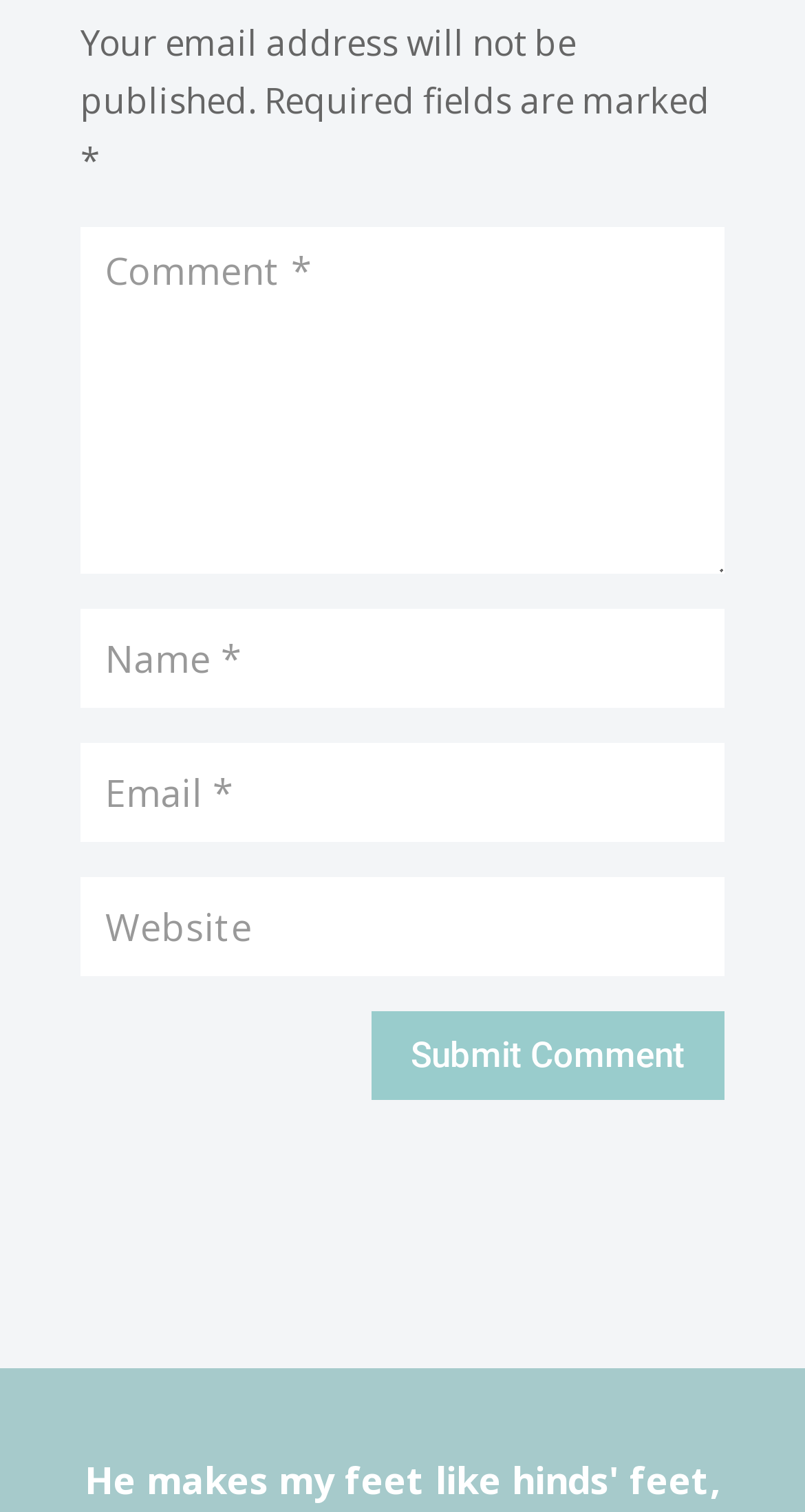What is the text above the required fields?
Using the image, give a concise answer in the form of a single word or short phrase.

Required fields are marked